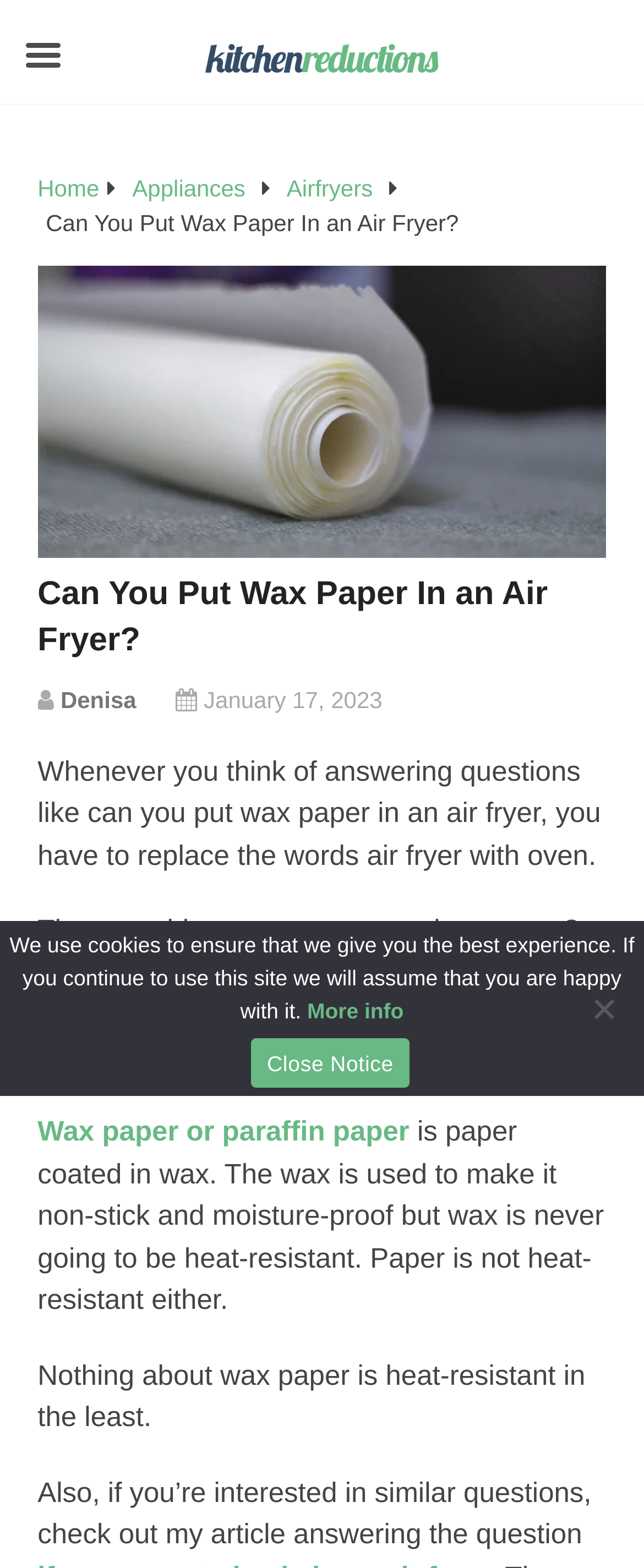Determine the bounding box coordinates for the HTML element described here: "More info".

[0.477, 0.637, 0.627, 0.653]